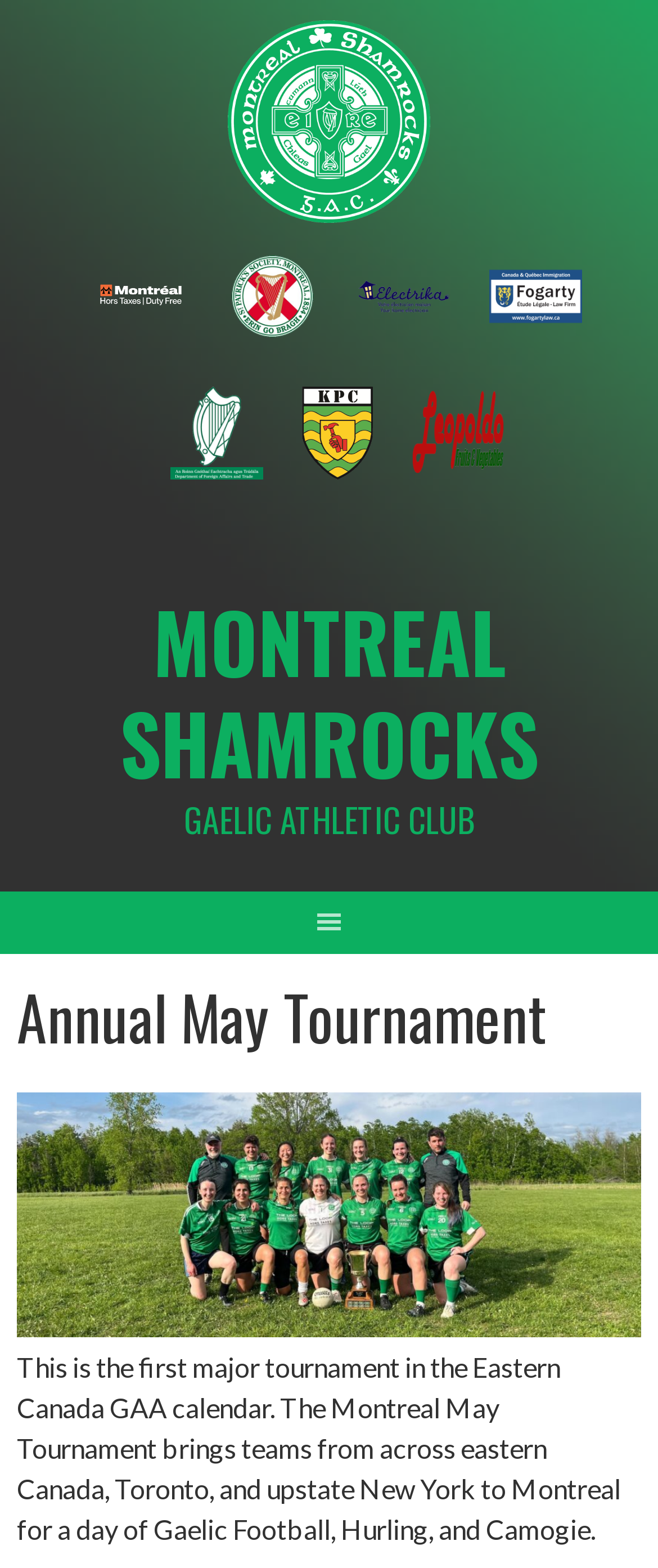Can you determine the bounding box coordinates of the area that needs to be clicked to fulfill the following instruction: "read about Annual May Tournament"?

[0.026, 0.619, 0.974, 0.677]